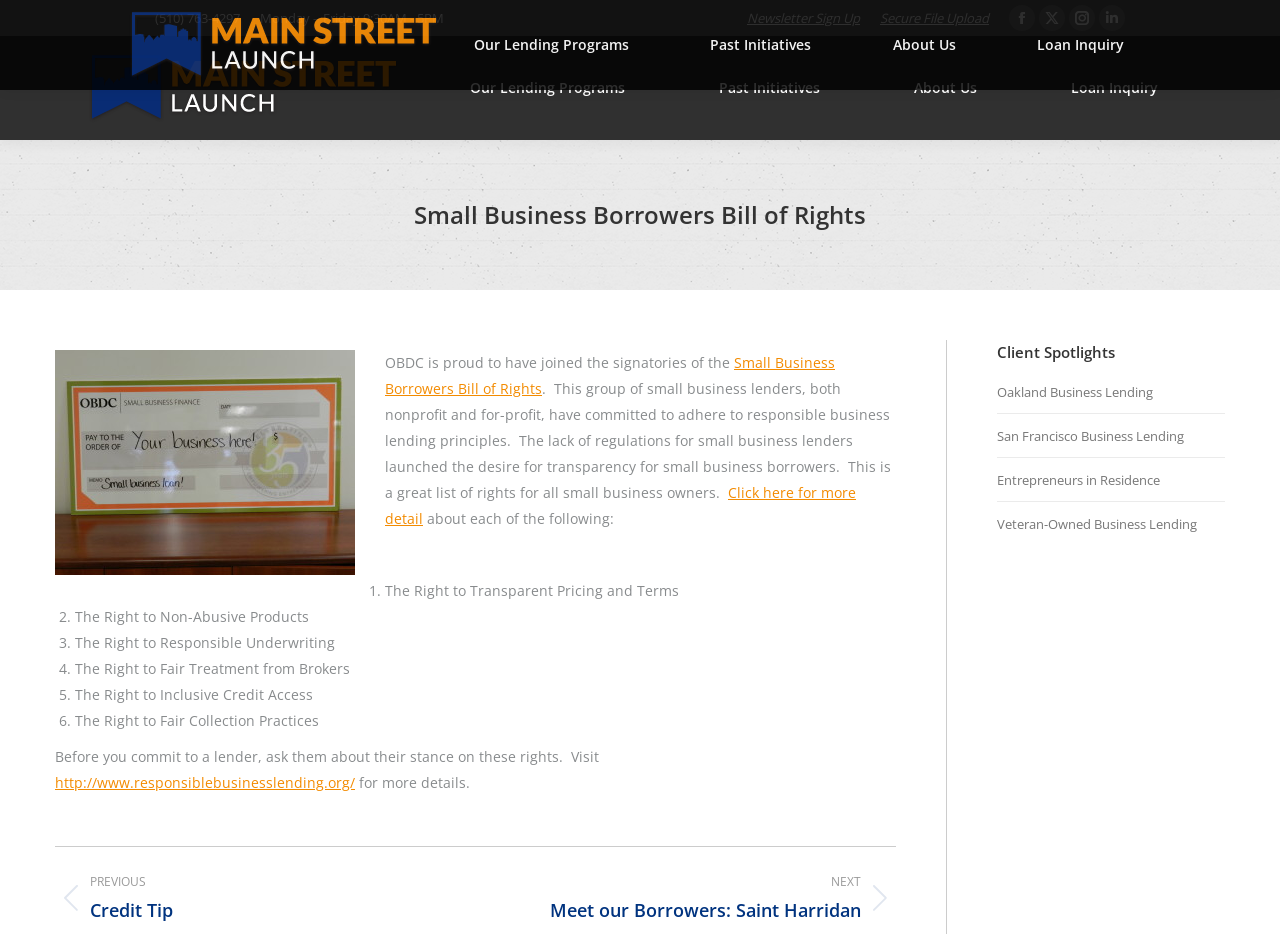Use a single word or phrase to answer the question: 
What is the name of the organization that signed the Small Business Borrowers Bill of Rights?

OBDC